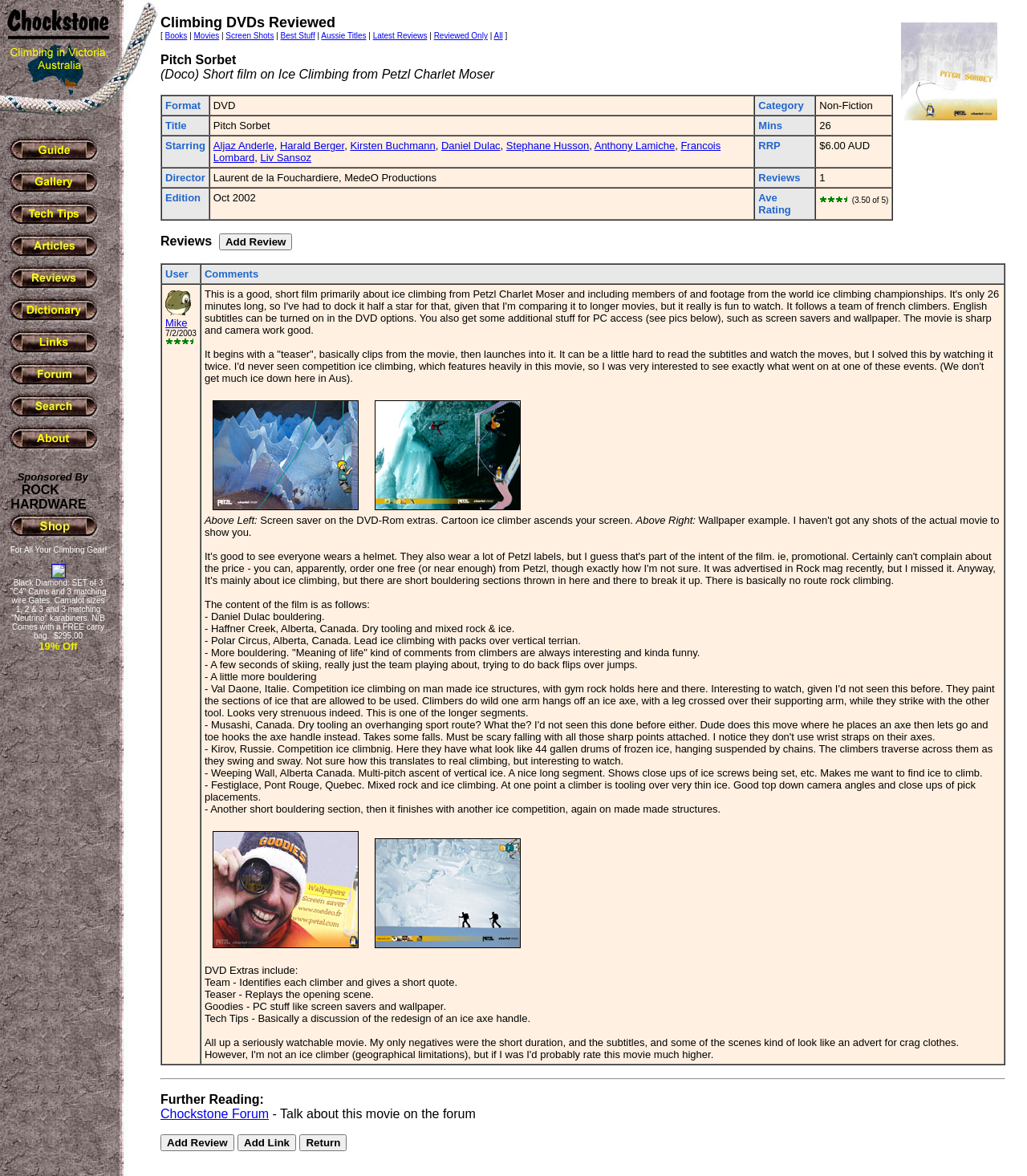How many minutes is the movie 'Pitch Sorbet'?
Refer to the image and offer an in-depth and detailed answer to the question.

The duration of the movie 'Pitch Sorbet' is obtained from the gridcell containing the minutes information, which is '26'.